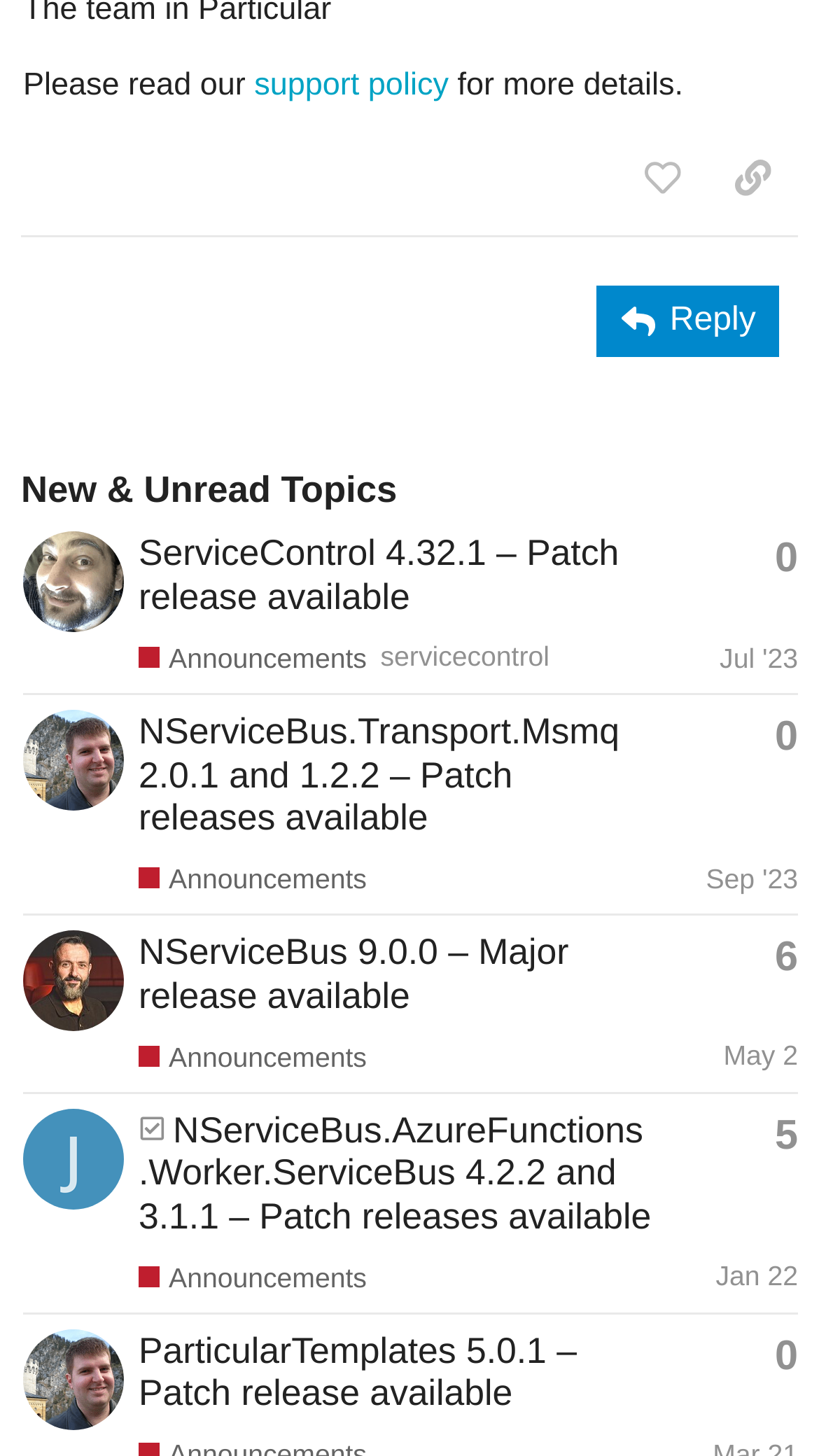Locate the bounding box coordinates of the element that should be clicked to execute the following instruction: "View the topic 'ServiceControl 4.32.1 – Patch release available'".

[0.169, 0.366, 0.756, 0.424]